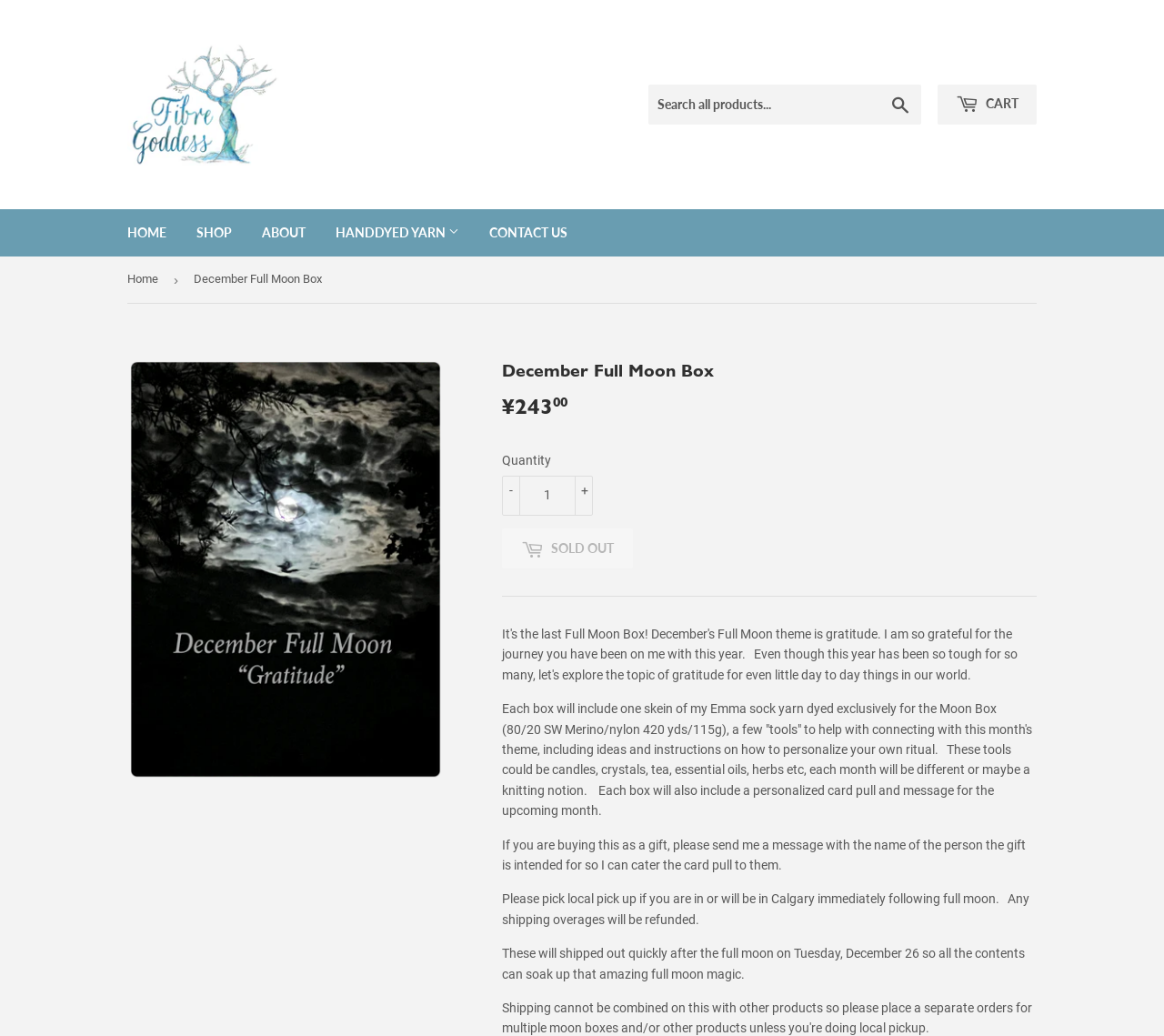Highlight the bounding box coordinates of the element that should be clicked to carry out the following instruction: "View 'robot vacuum reviews'". The coordinates must be given as four float numbers ranging from 0 to 1, i.e., [left, top, right, bottom].

None